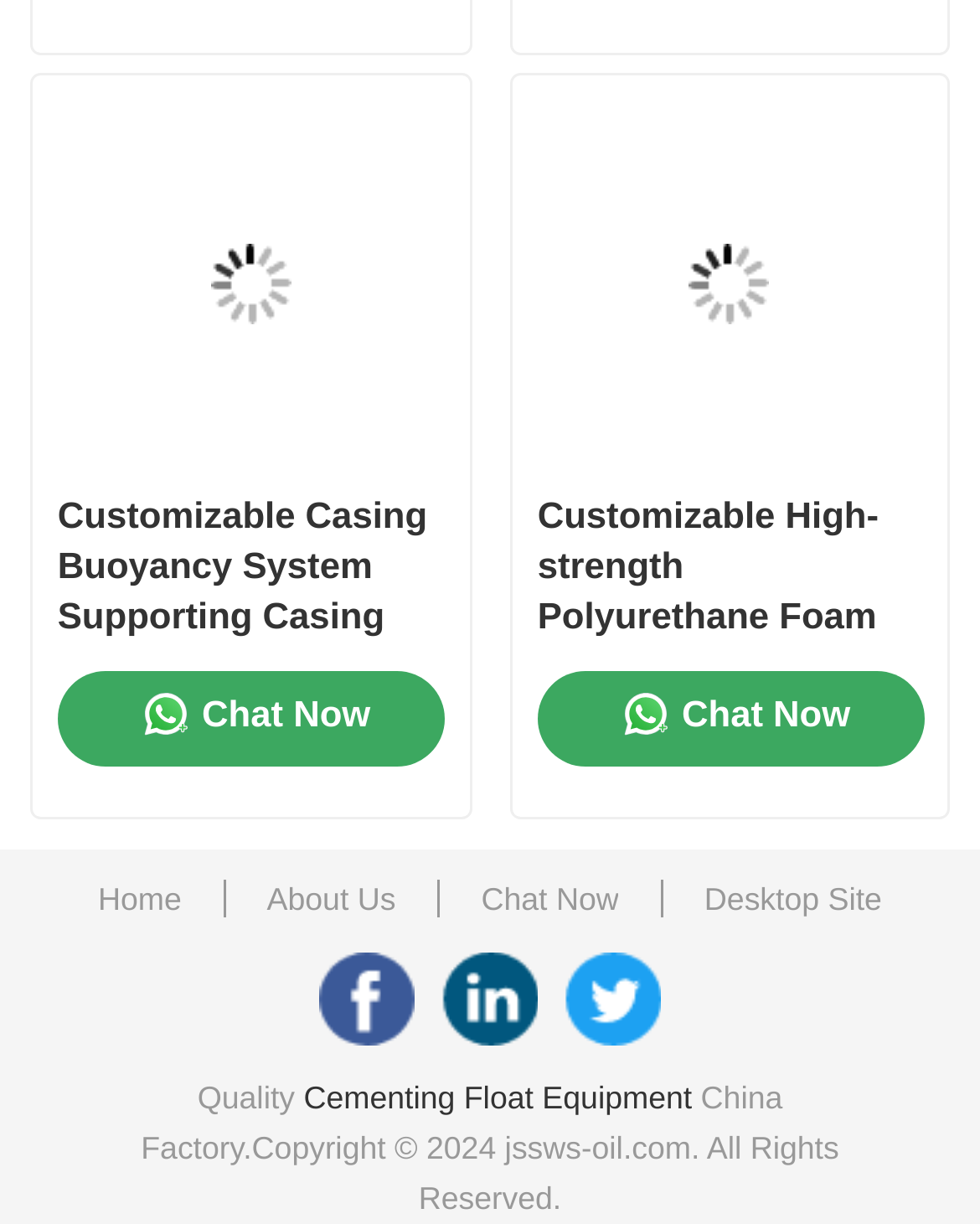Can you pinpoint the bounding box coordinates for the clickable element required for this instruction: "View 'Customizable Casing Buoyancy System Supporting Casing Strings and Resisting Corrosion' product"? The coordinates should be four float numbers between 0 and 1, i.e., [left, top, right, bottom].

[0.069, 0.083, 0.442, 0.382]